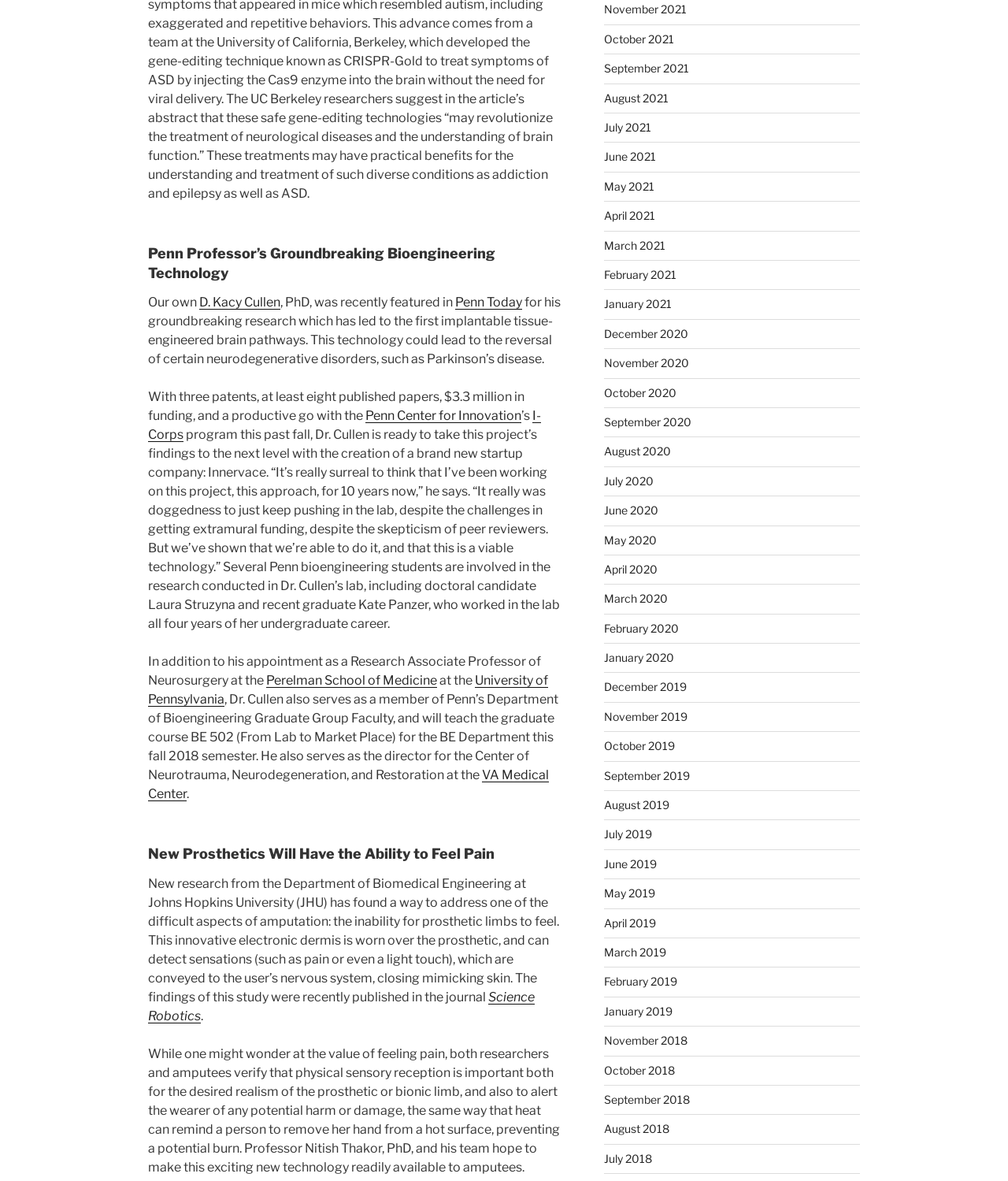Use a single word or phrase to answer the question: What is the name of the journal where the findings of the study were published?

Science Robotics